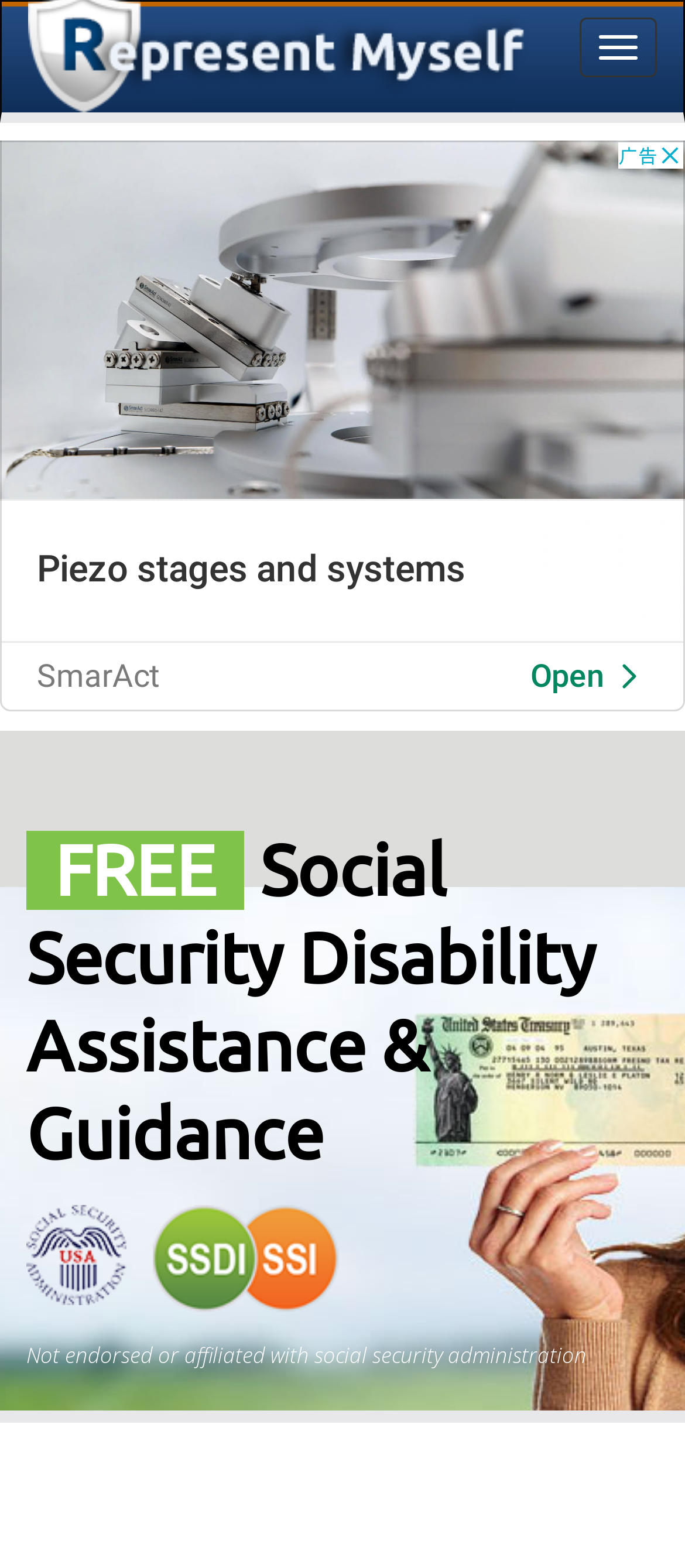What is the purpose of this webpage?
Provide a comprehensive and detailed answer to the question.

The purpose of this webpage is to provide assistance and guidance, as indicated by the static text 'Assistance & Guidance' with a bounding box of [0.038, 0.642, 0.626, 0.748]. This text suggests that the webpage is intended to help users with their Social Security Disability needs.